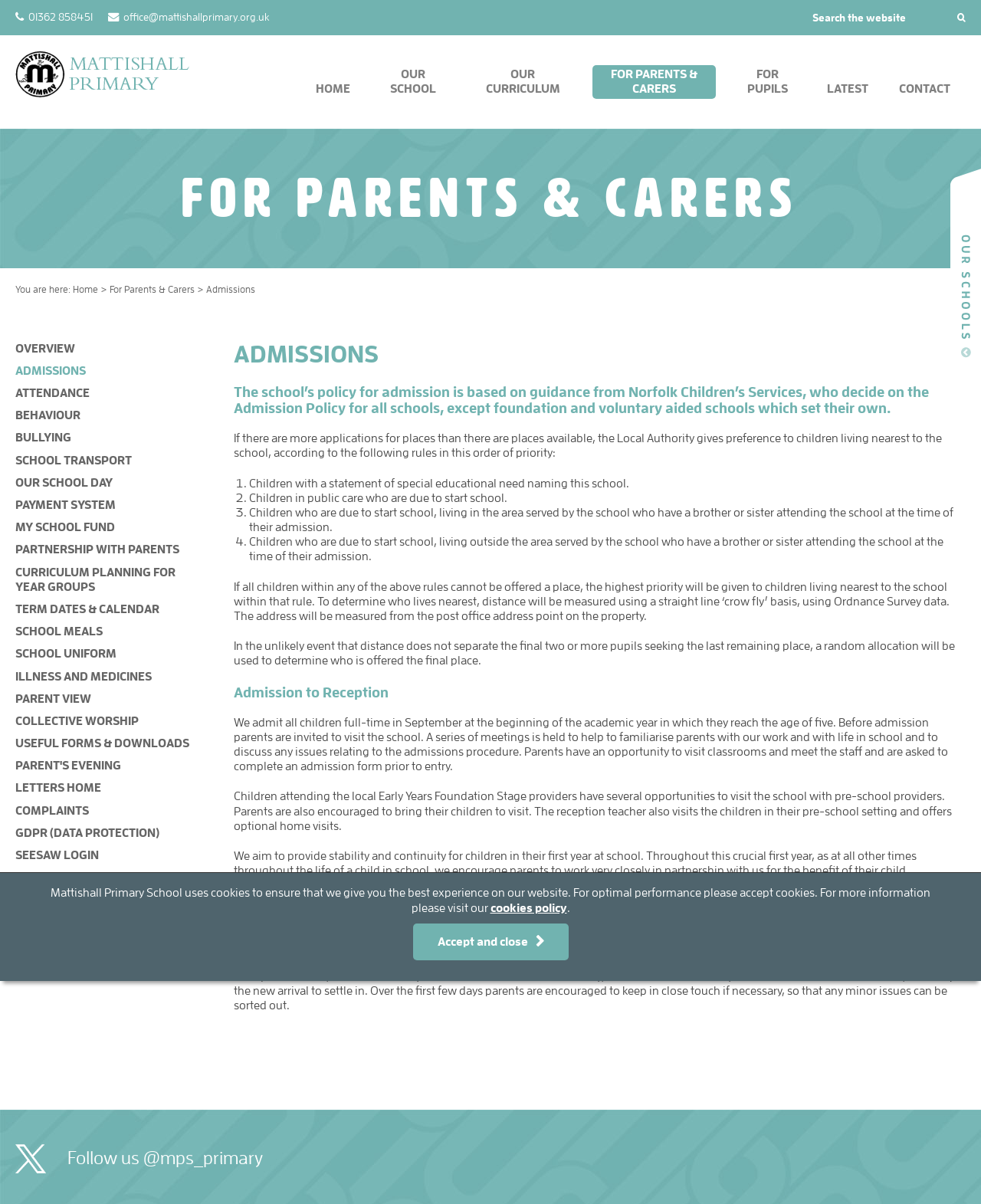Can you determine the bounding box coordinates of the area that needs to be clicked to fulfill the following instruction: "Learn about admissions"?

[0.238, 0.284, 0.984, 0.306]